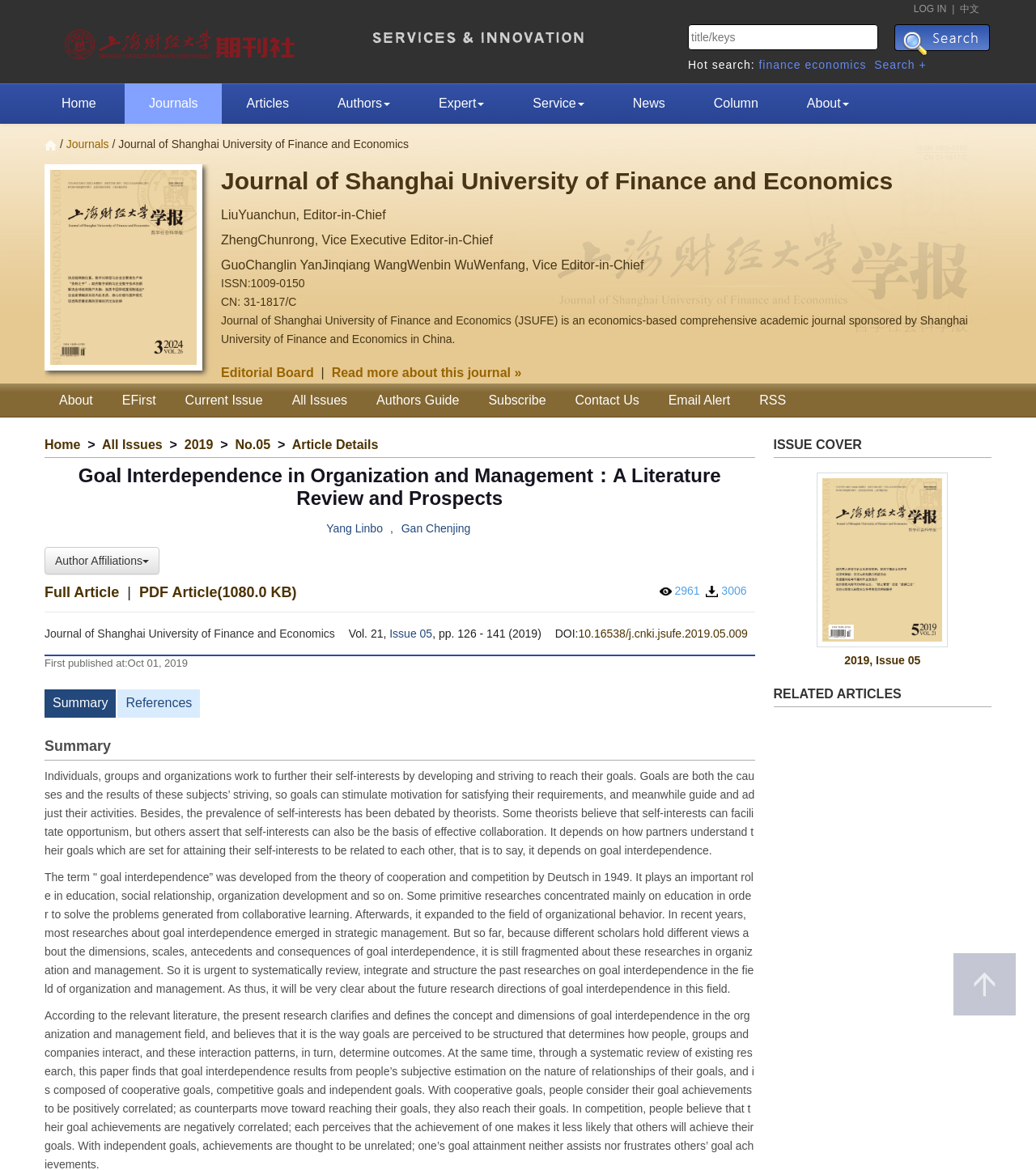Select the bounding box coordinates of the element I need to click to carry out the following instruction: "search for articles".

[0.664, 0.021, 0.848, 0.043]